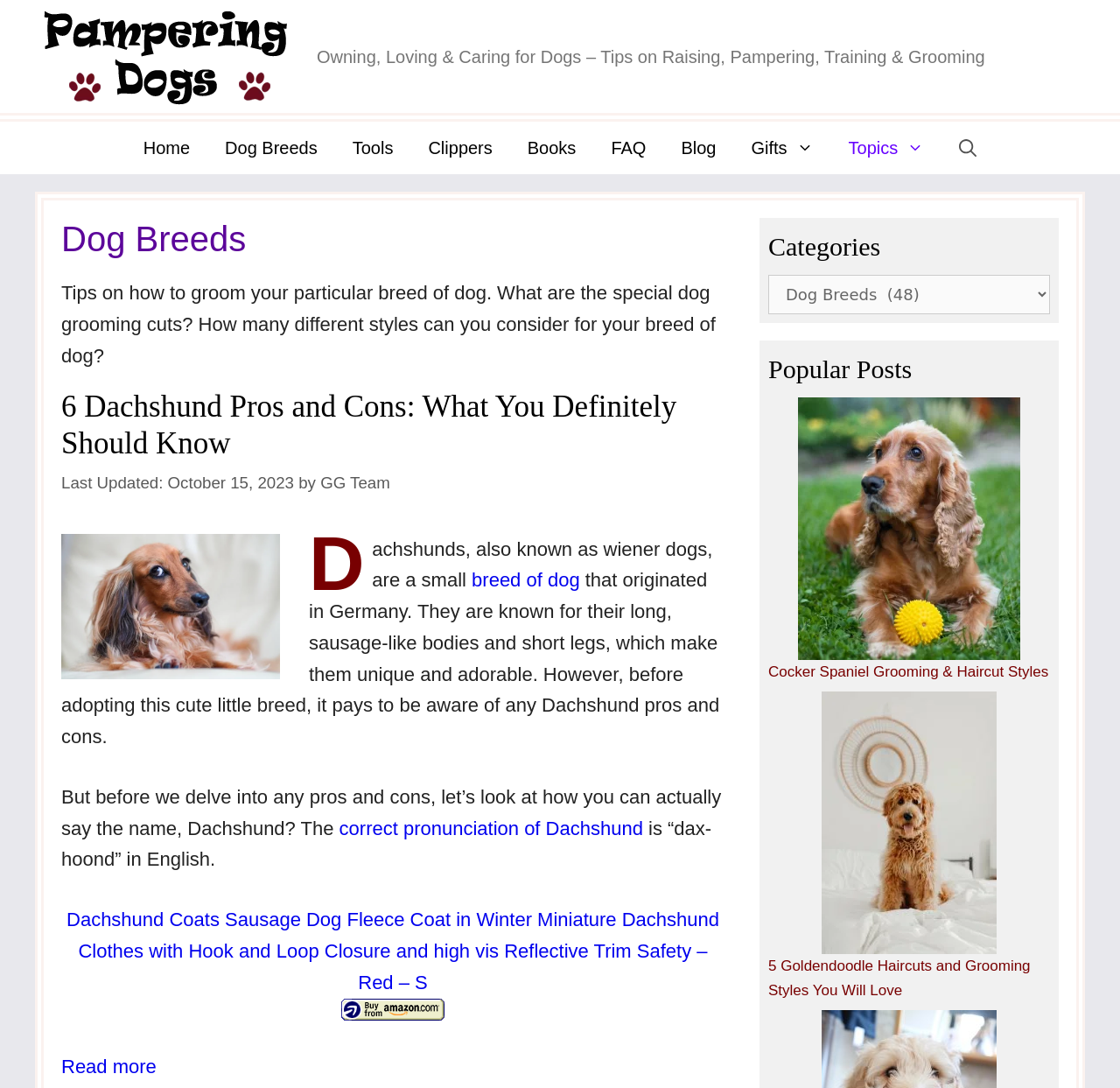Locate the bounding box coordinates of the element to click to perform the following action: 'Explore '5 Goldendoodle Haircuts and Grooming Styles You Will Love''. The coordinates should be given as four float values between 0 and 1, in the form of [left, top, right, bottom].

[0.686, 0.88, 0.92, 0.918]